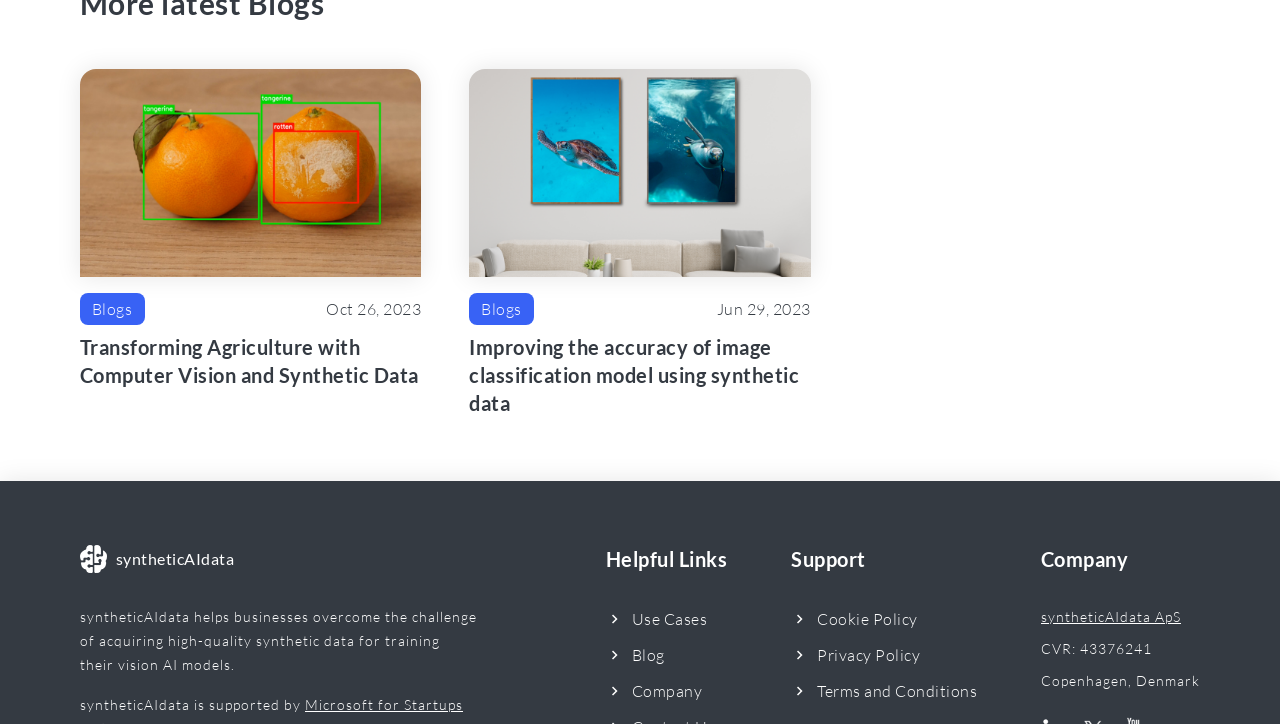Please specify the bounding box coordinates of the element that should be clicked to execute the given instruction: 'Go to the main page'. Ensure the coordinates are four float numbers between 0 and 1, expressed as [left, top, right, bottom].

[0.062, 0.753, 0.373, 0.791]